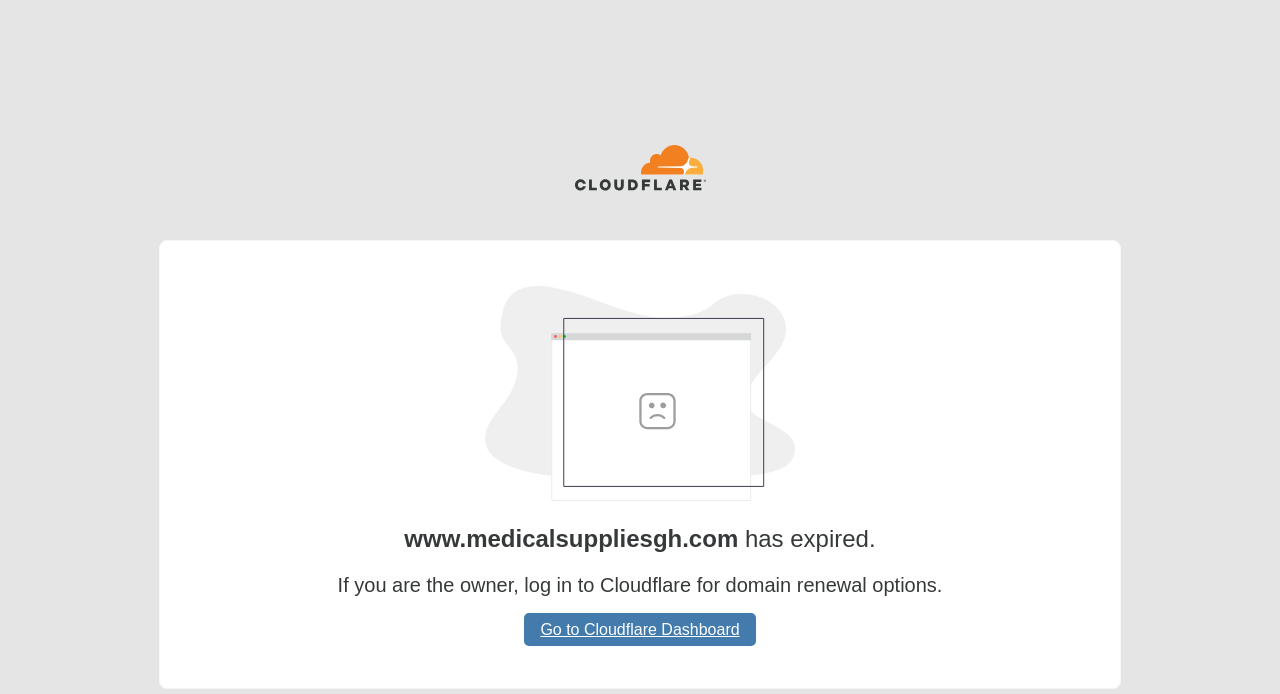Locate the UI element described as follows: "alt="Cloudflare Homepage"". Return the bounding box coordinates as four float numbers between 0 and 1 in the order [left, top, right, bottom].

[0.449, 0.209, 0.551, 0.281]